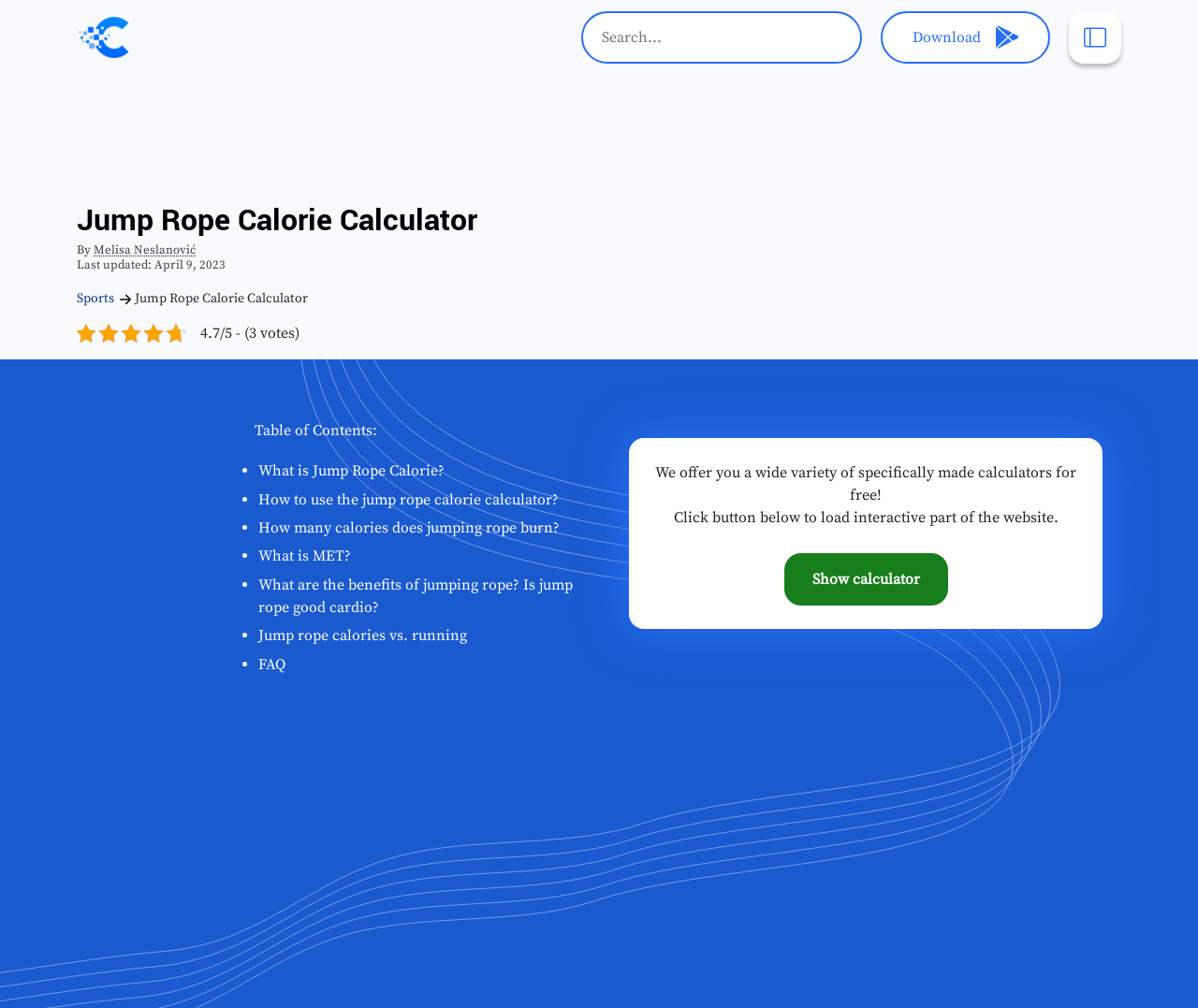Determine the bounding box for the UI element as described: "aria-label="home"". The coordinates should be represented as four float numbers between 0 and 1, formatted as [left, top, right, bottom].

[0.064, 0.027, 0.108, 0.045]